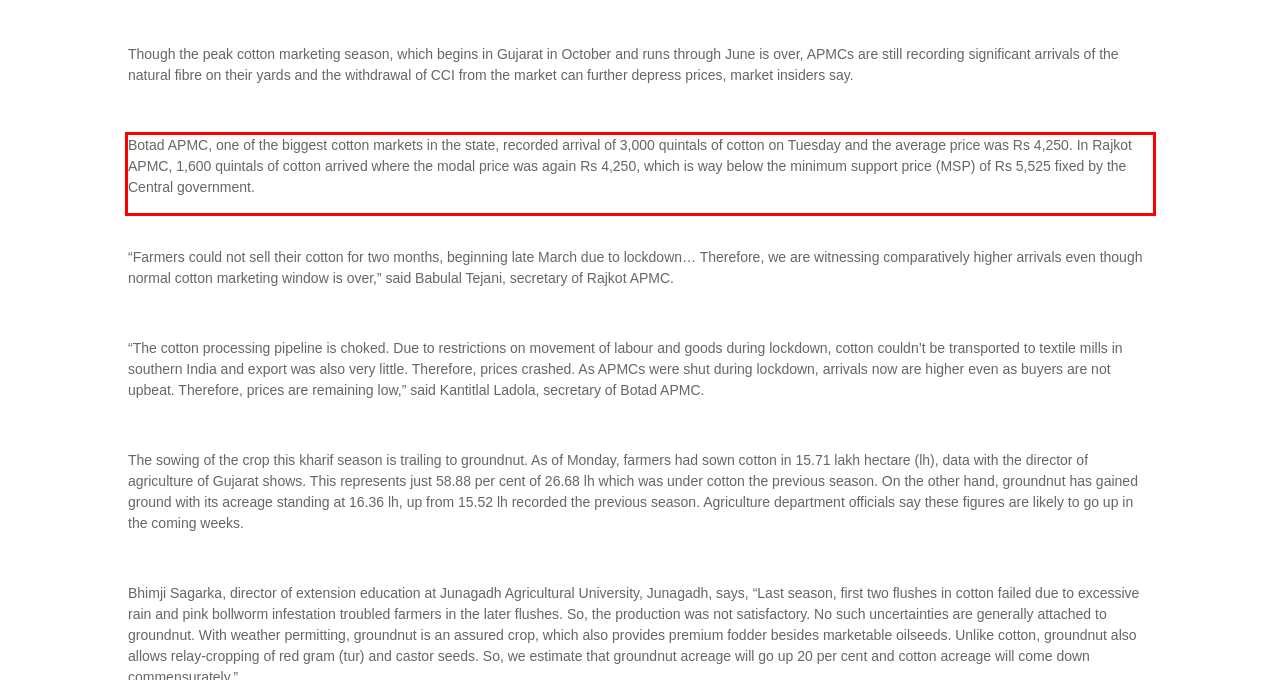You have a screenshot of a webpage with a red bounding box. Identify and extract the text content located inside the red bounding box.

Botad APMC, one of the biggest cotton markets in the state, recorded arrival of 3,000 quintals of cotton on Tuesday and the average price was Rs 4,250. In Rajkot APMC, 1,600 quintals of cotton arrived where the modal price was again Rs 4,250, which is way below the minimum support price (MSP) of Rs 5,525 fixed by the Central government.